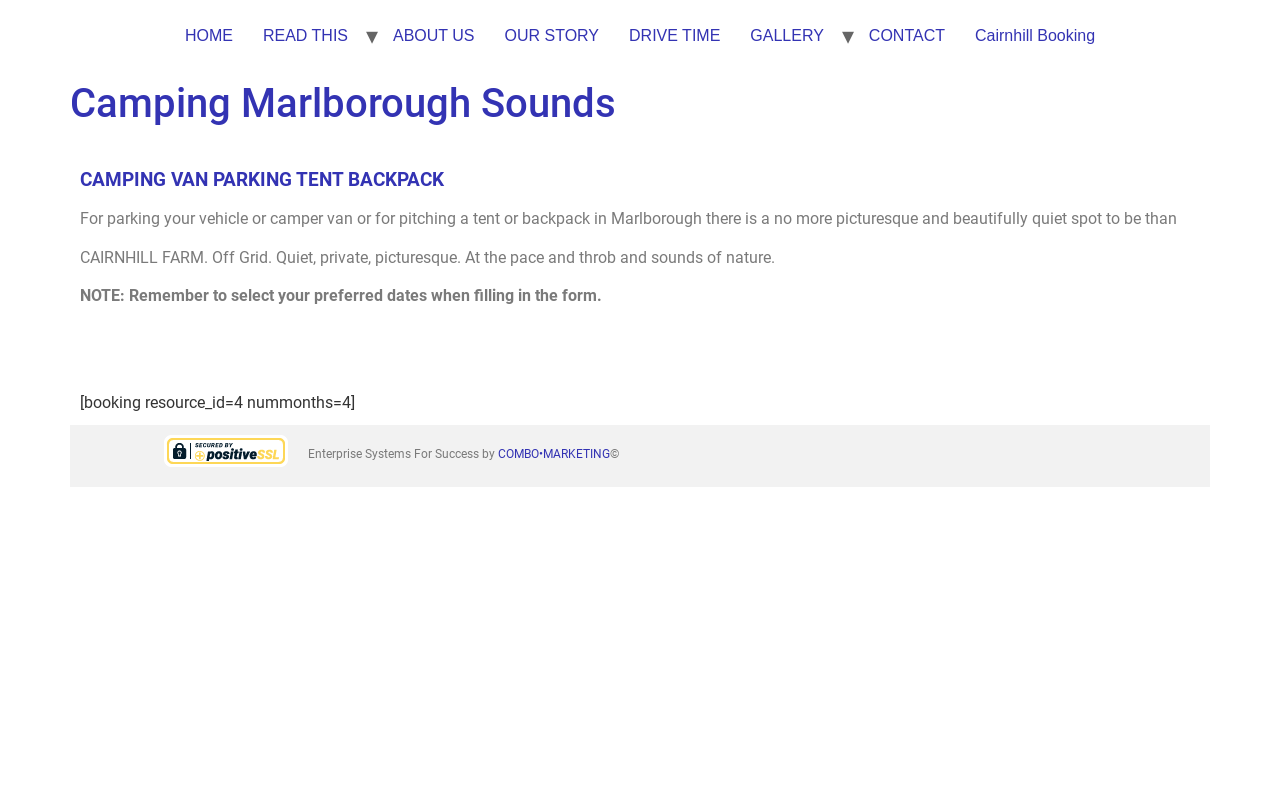Answer the question in a single word or phrase:
What is the purpose of the form?

Booking